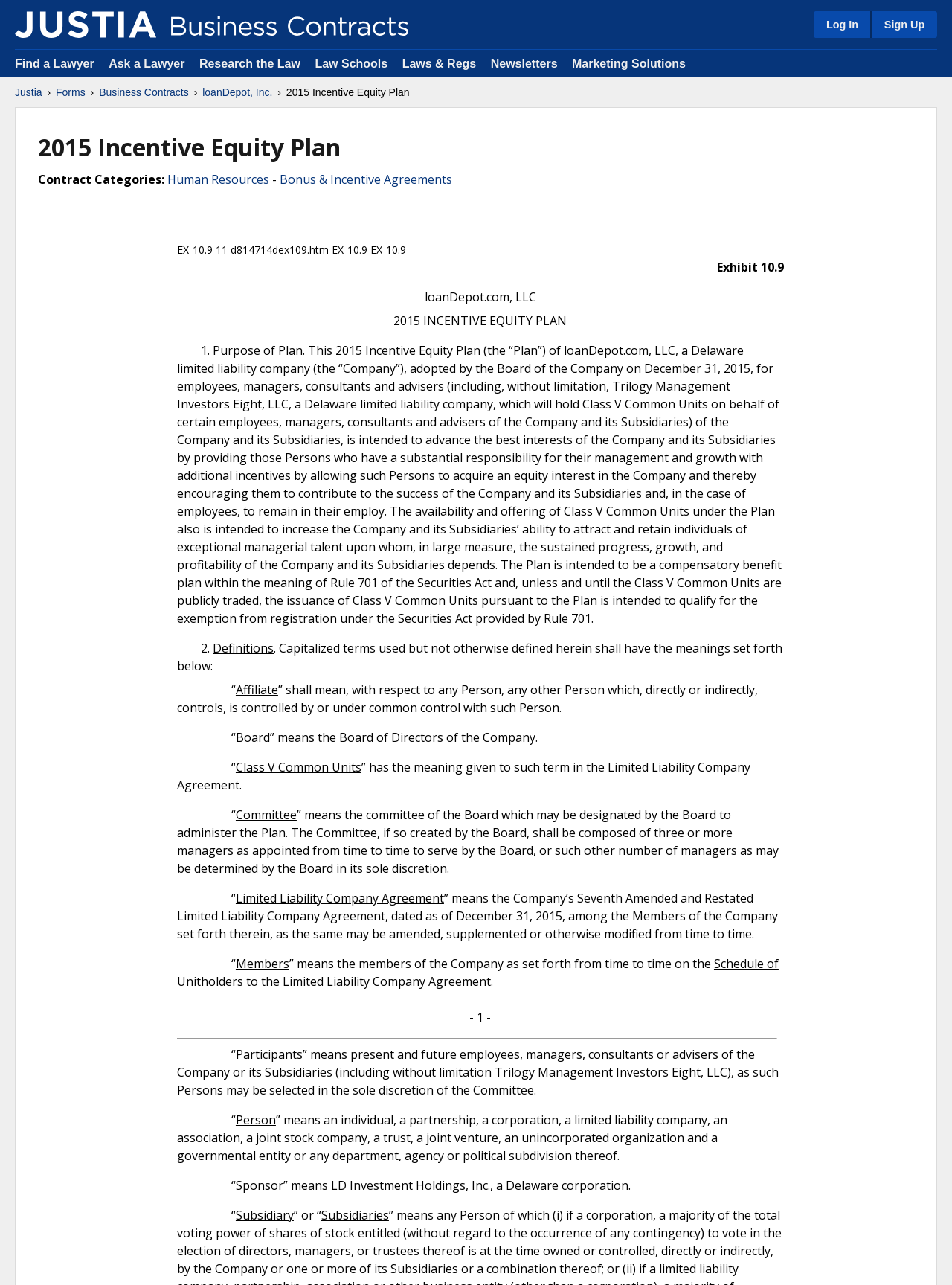Describe all the key features and sections of the webpage thoroughly.

This webpage appears to be a business contract document from loanDepot, Inc., specifically the 2015 Incentive Equity Plan. The page is divided into sections, with a header at the top containing links to Justia Business Contracts, Log In, and Sign Up.

Below the header, there are several links to various sections, including Find a Lawyer, Ask a Lawyer, Research the Law, Law Schools, Laws & Regs, Newsletters, and Marketing Solutions. These links are arranged horizontally across the page.

The main content of the page is a lengthy document that outlines the 2015 Incentive Equity Plan. The document is divided into sections, with headings and subheadings that describe the purpose of the plan, definitions of key terms, and details about the plan's administration and eligibility.

The document is dense and contains a significant amount of text, with many paragraphs and sentences that provide detailed information about the plan. There are no images on the page, aside from the Justia logo at the top.

The layout of the page is clean and organized, with clear headings and concise text. The text is arranged in a logical and easy-to-follow manner, making it easy to navigate and understand the content of the document.